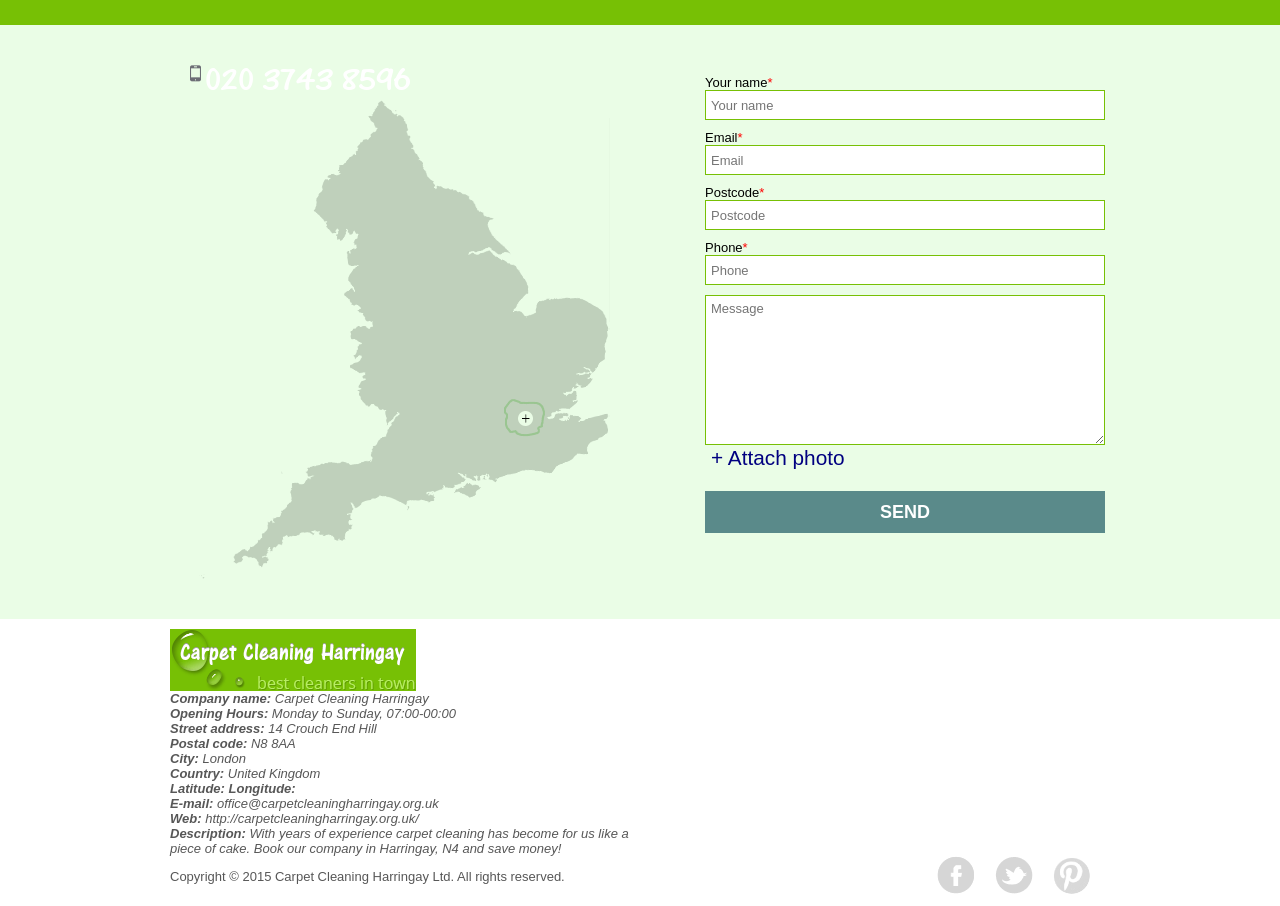Locate the bounding box coordinates of the area you need to click to fulfill this instruction: 'Visit the company's Facebook page'. The coordinates must be in the form of four float numbers ranging from 0 to 1: [left, top, right, bottom].

[0.732, 0.956, 0.762, 0.973]